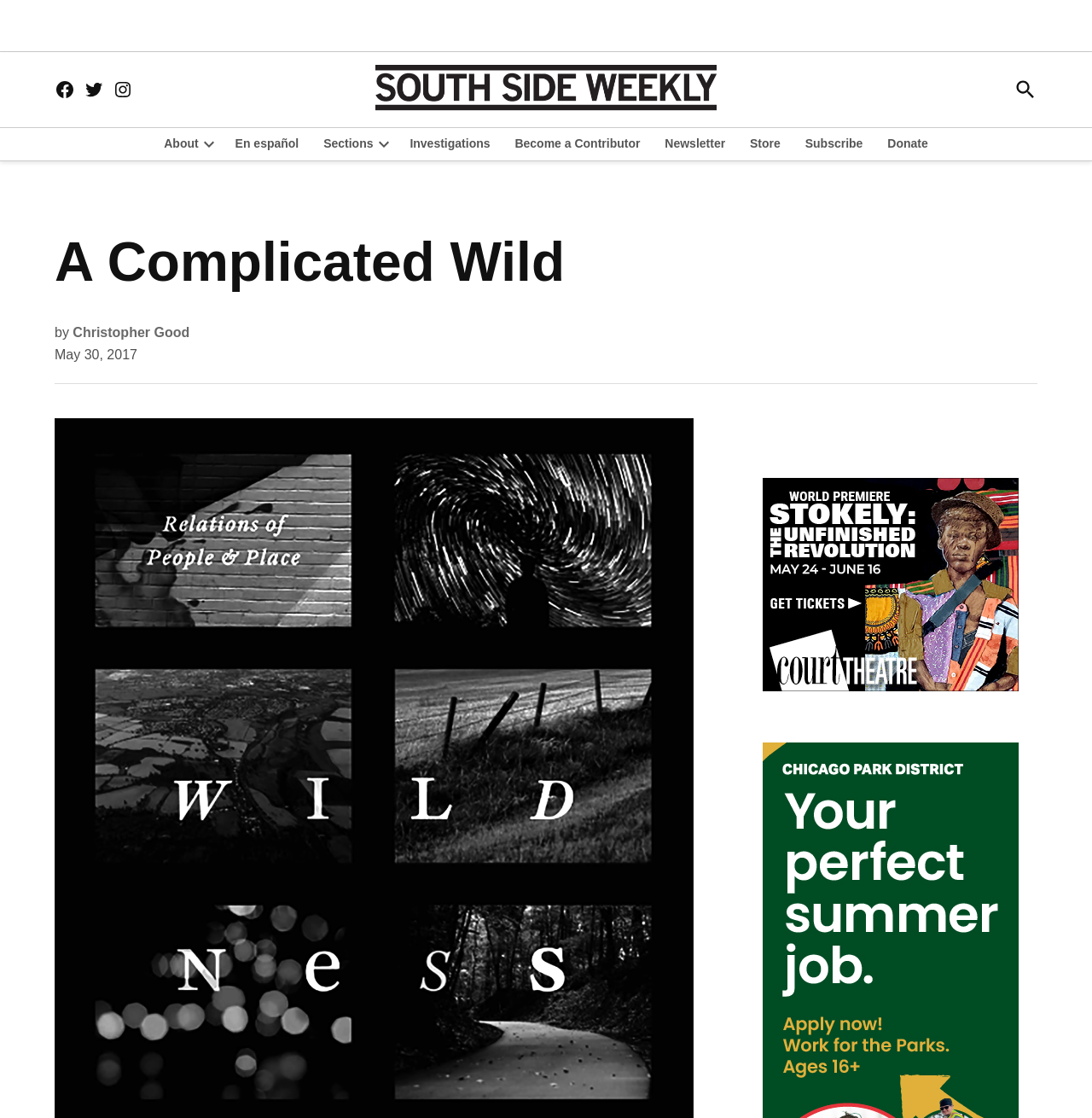Answer the question in a single word or phrase:
Who is the author of the article?

Christopher Good